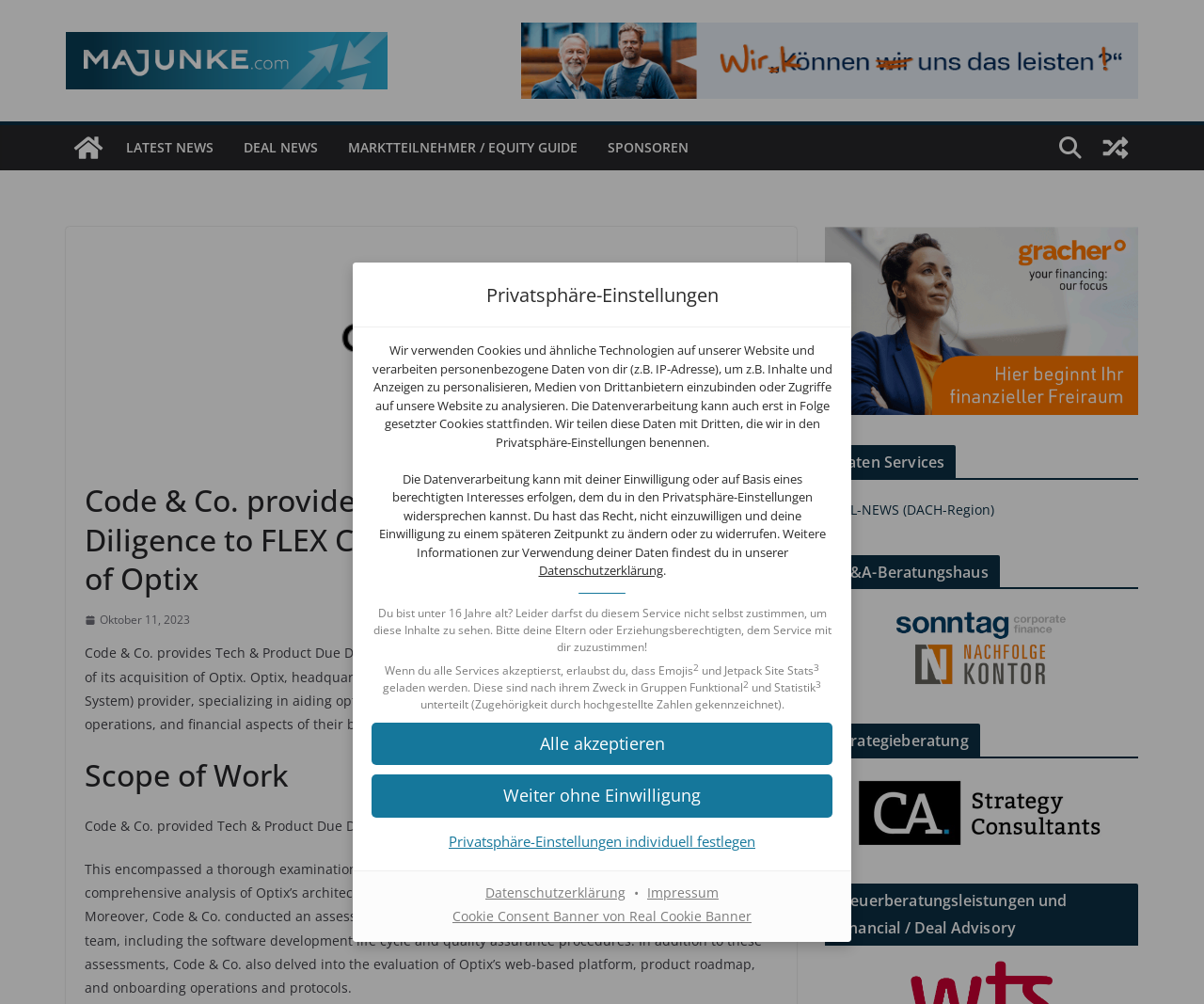Generate a thorough caption detailing the webpage content.

The webpage appears to be a privacy settings page, with a focus on cookie consent and data processing. At the top, there is a link to jump to consent options. Below this, there is a heading titled "Privatsphäre-Einstellungen" (Privacy Settings). 

Under this heading, there is a block of text explaining how the website uses cookies and similar technologies to personalize content, integrate third-party media, and analyze website access. This text also mentions that data processing may occur with the user's consent or based on a legitimate interest, and that users have the right to object or withdraw their consent.

To the right of this text, there is a link to the website's "Datenschutzerklärung" (Privacy Policy). Below this, there is a notice stating that users under 16 years old are not allowed to consent to the service and must have their parents or guardians provide consent.

Further down, there are several lines of text explaining the different types of services that can be loaded, including functional and statistical services, such as Jetpack Site Stats. These services are grouped by their purpose, with functional services marked with a superscript number.

At the bottom of the page, there are three buttons: "Alle akzeptieren" (Accept All), "Weiter ohne Einwilligung" (Continue Without Consent), and "Privatsphäre-Einstellungen individuell festlegen" (Set Privacy Settings Individually). To the right of these buttons, there are links to the Privacy Policy, Impressum (Imprint), and a Cookie Consent Banner.